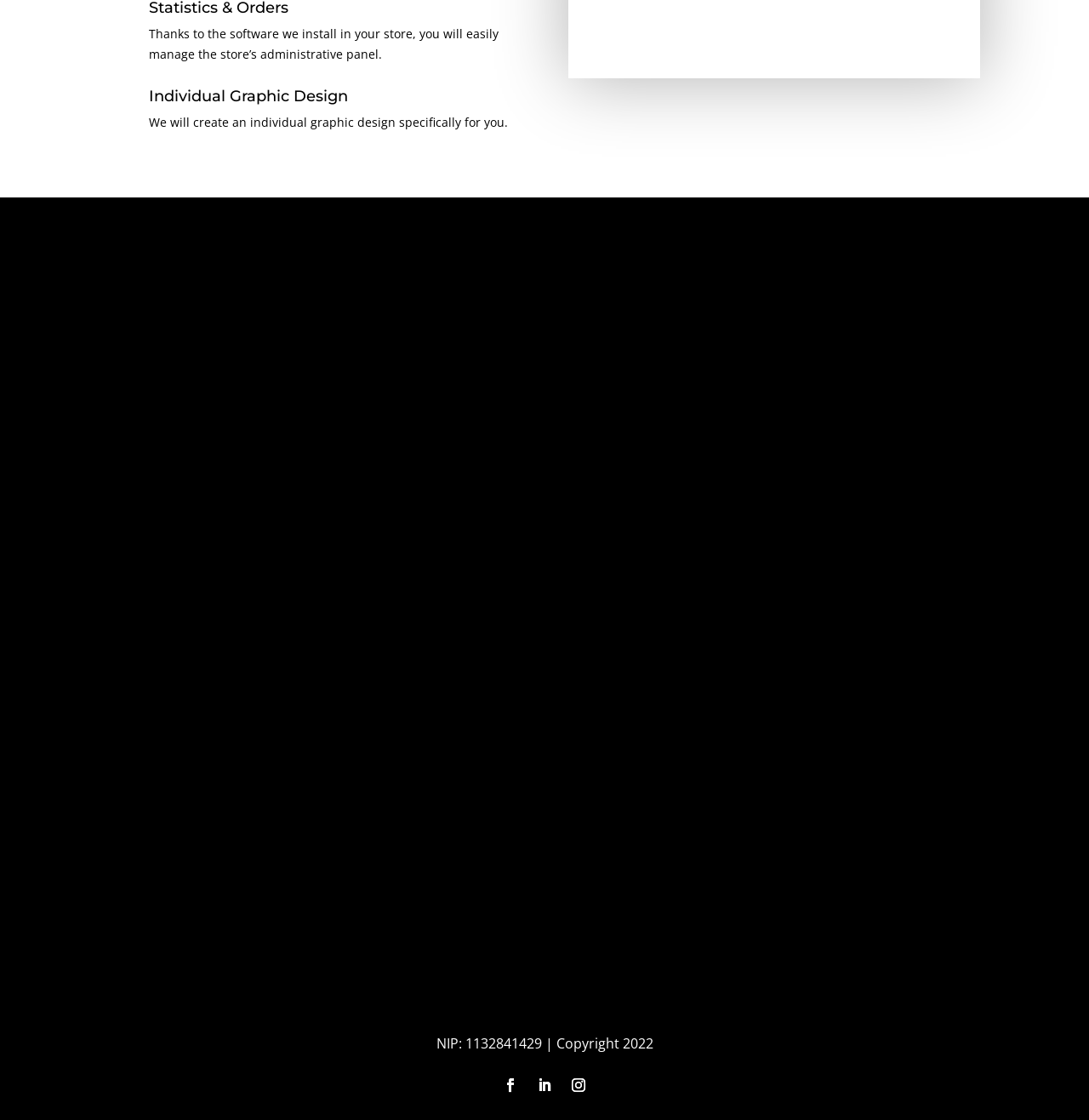What is the company's name?
Analyze the screenshot and provide a detailed answer to the question.

The company's name is mentioned in the heading 'Individual Graphic Design' and also in the text 'I have been collaborating with Marton Design'.